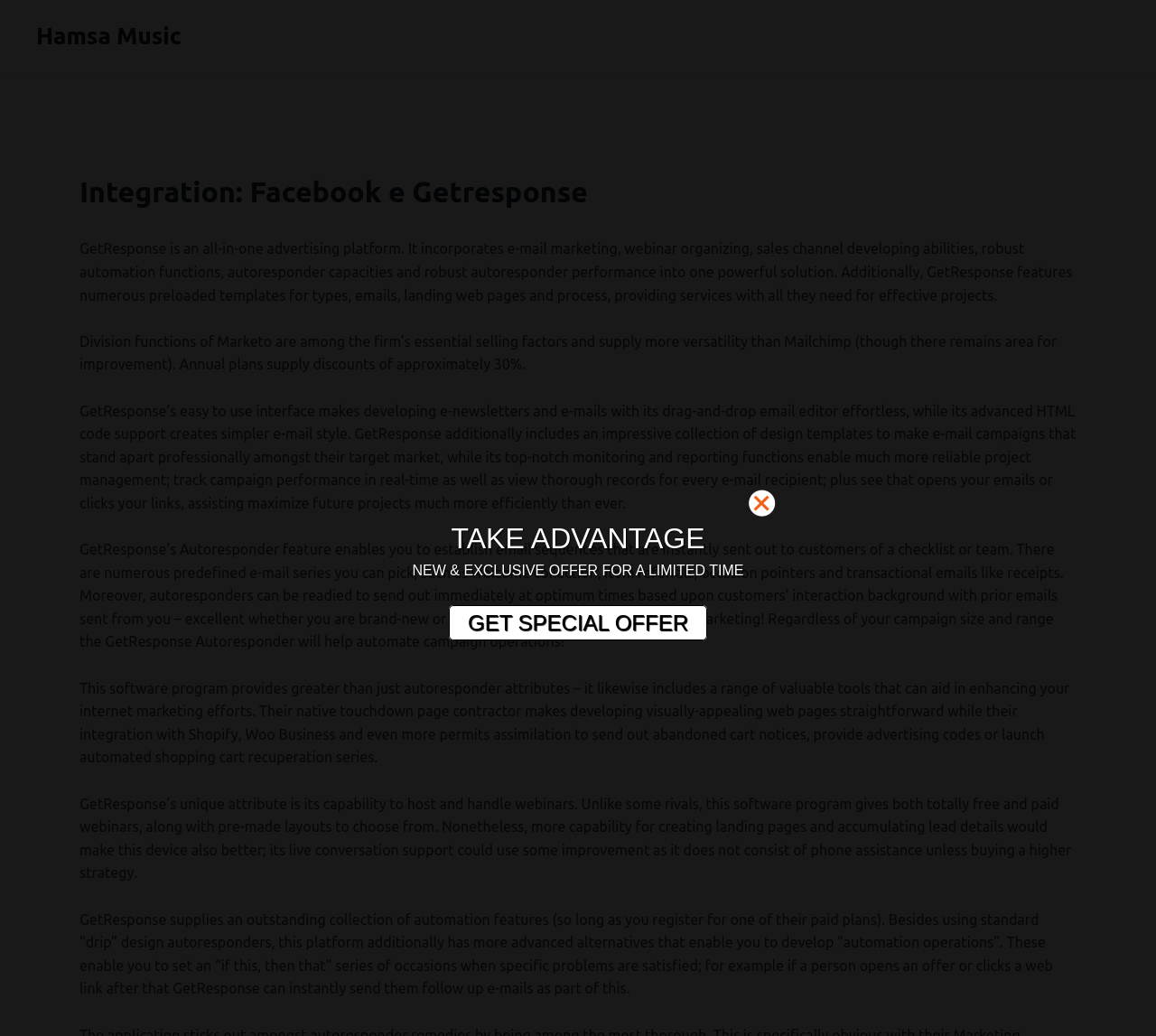Give a concise answer using one word or a phrase to the following question:
What is the limitation of GetResponse's live chat support?

No phone support